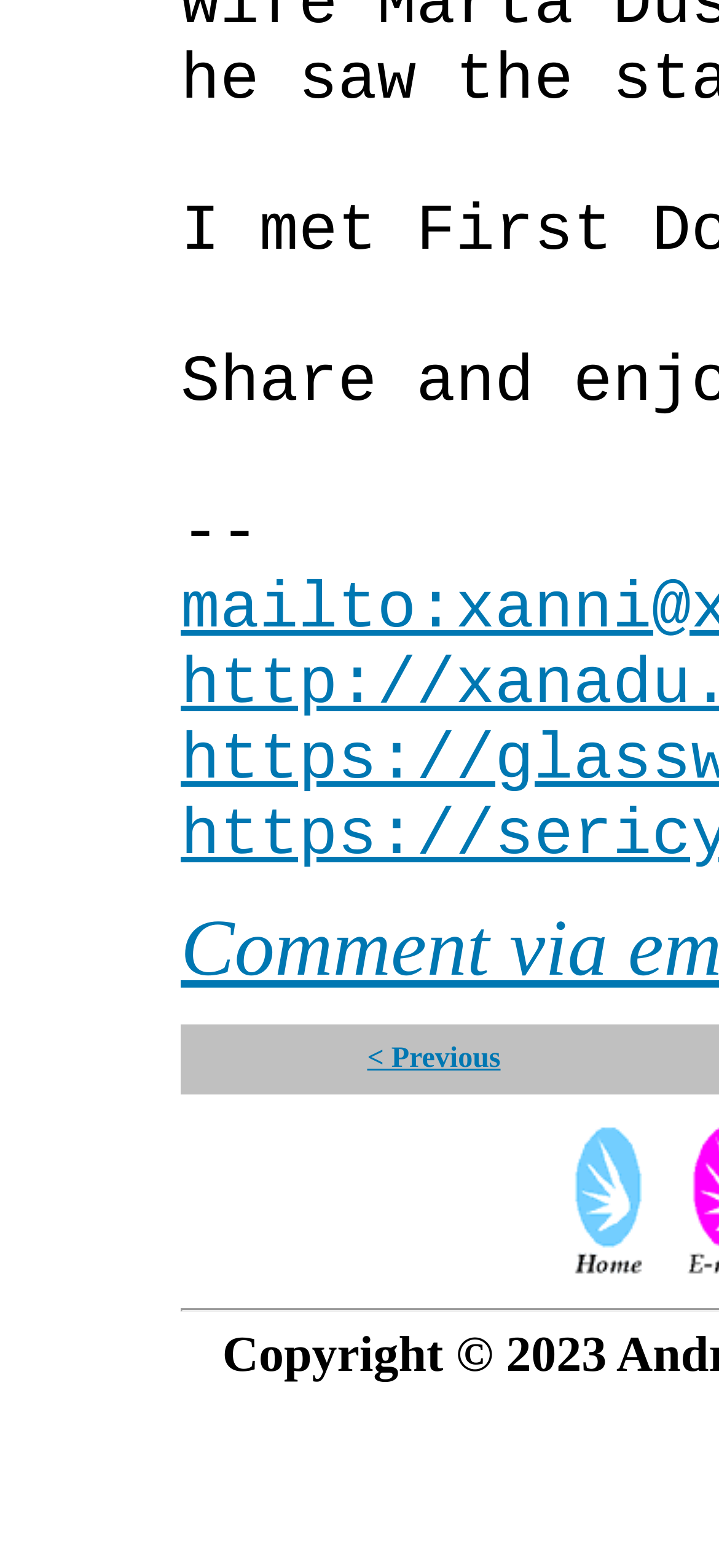Identify the bounding box coordinates for the UI element that matches this description: "installing solar".

None